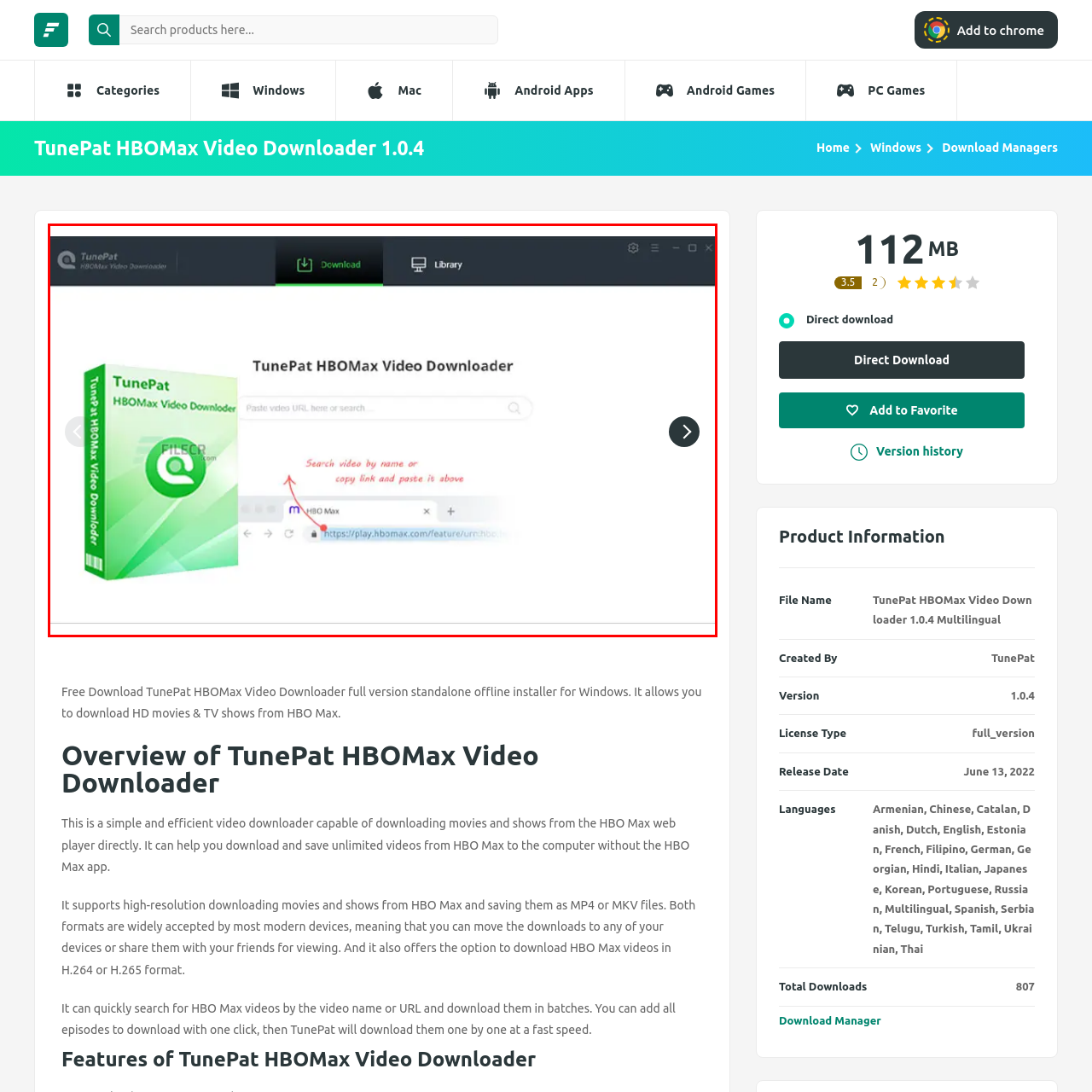Focus on the image confined within the red boundary and provide a single word or phrase in response to the question:
What are the two prominent buttons on the interface?

Download and Library